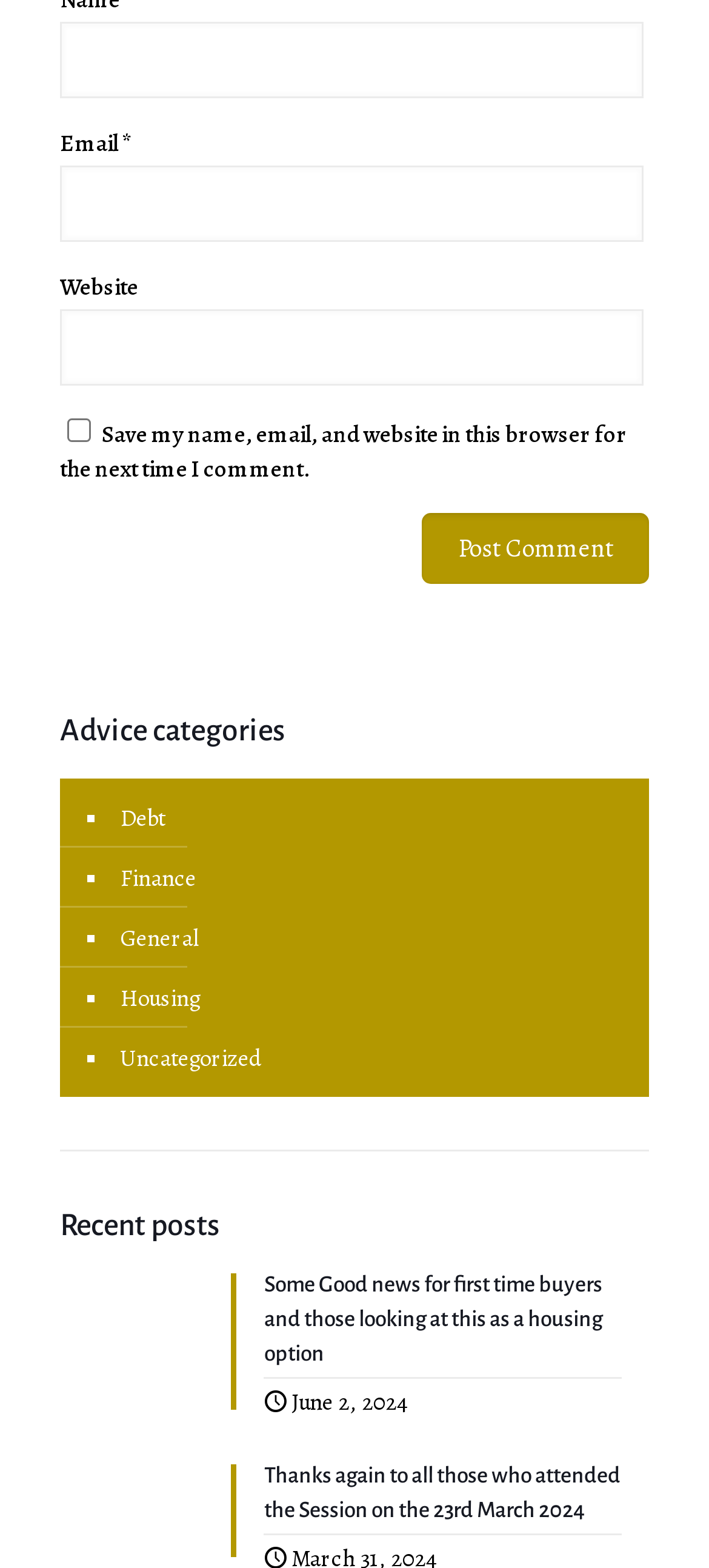Please provide the bounding box coordinates for the element that needs to be clicked to perform the instruction: "Click the Post Comment button". The coordinates must consist of four float numbers between 0 and 1, formatted as [left, top, right, bottom].

[0.595, 0.327, 0.915, 0.372]